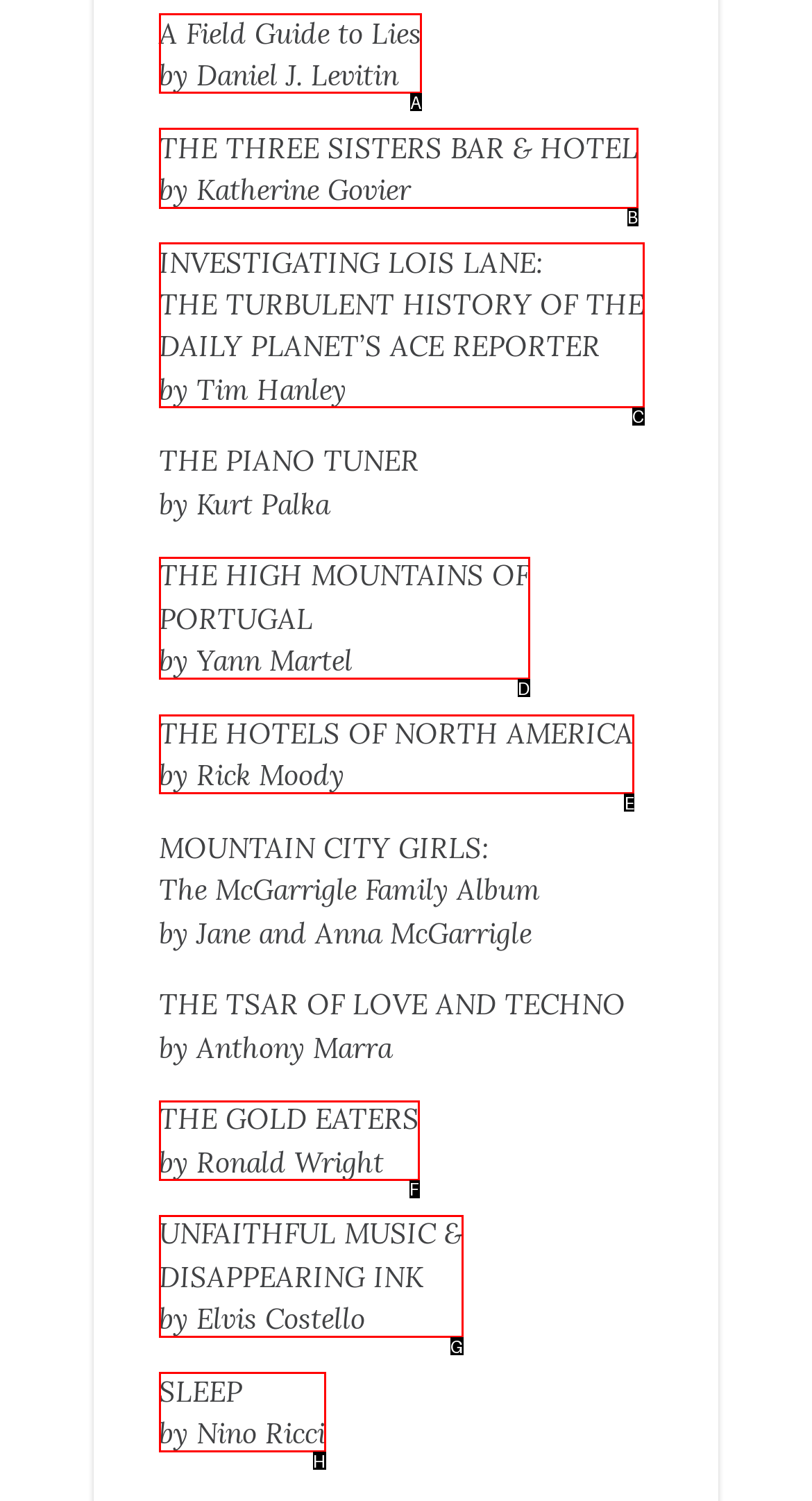Select the appropriate HTML element that needs to be clicked to finish the task: Check out THE HOTELS OF NORTH AMERICA by Rick Moody
Reply with the letter of the chosen option.

E